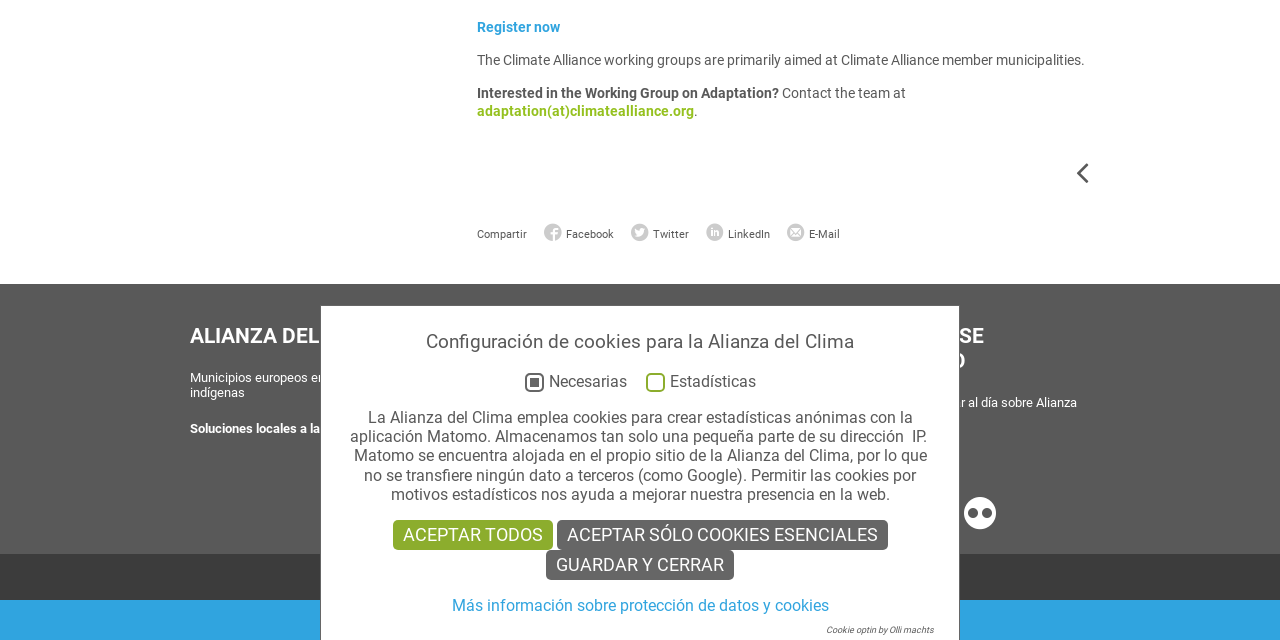Find the bounding box of the web element that fits this description: "Aceptar todos".

[0.307, 0.812, 0.432, 0.859]